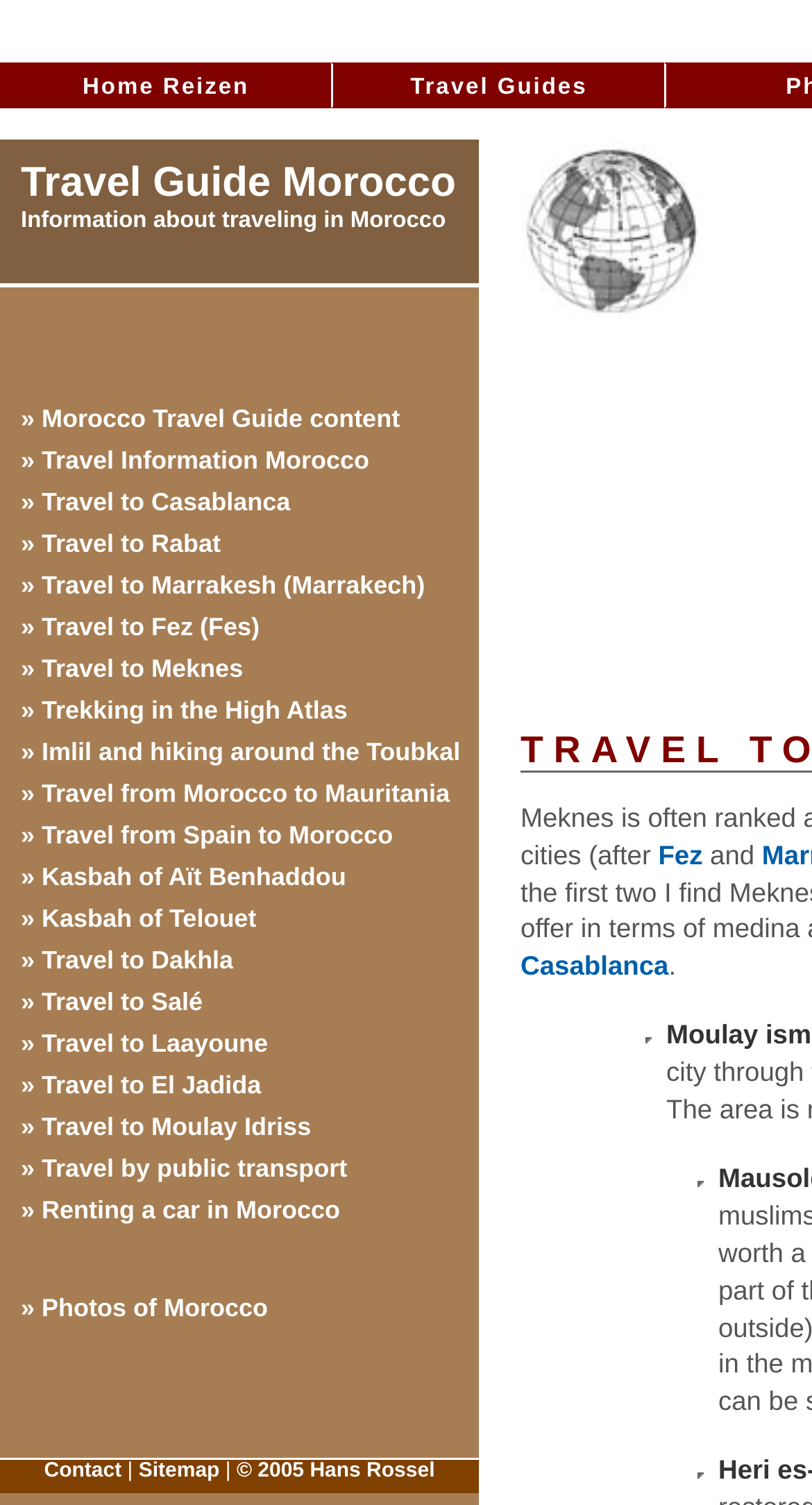Determine the bounding box coordinates for the region that must be clicked to execute the following instruction: "Explore Travel to Meknes".

[0.0, 0.43, 0.59, 0.458]